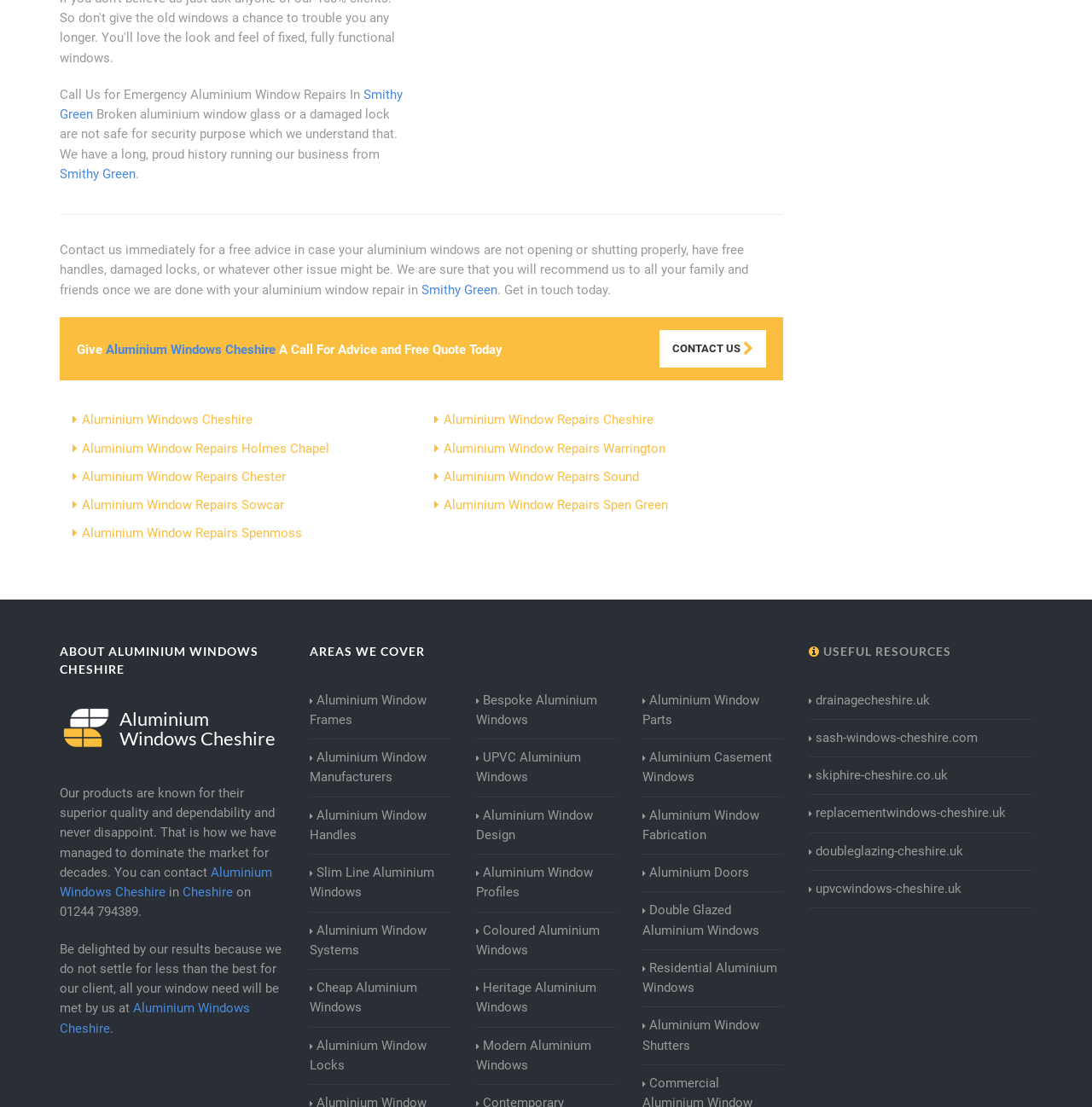Specify the bounding box coordinates of the region I need to click to perform the following instruction: "Call Aluminium Windows Cheshire for emergency aluminium window repairs". The coordinates must be four float numbers in the range of 0 to 1, i.e., [left, top, right, bottom].

[0.055, 0.078, 0.333, 0.092]